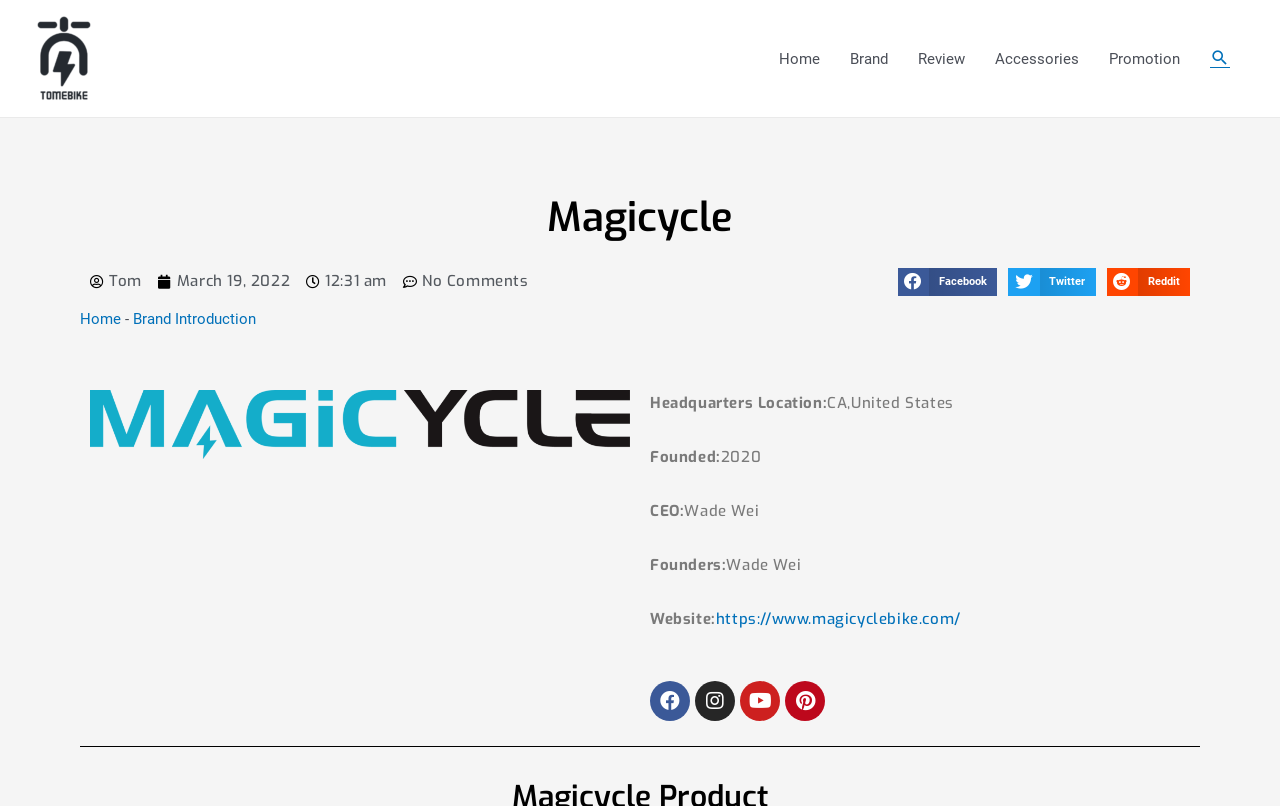Please specify the bounding box coordinates of the clickable section necessary to execute the following command: "Search for something".

[0.945, 0.059, 0.961, 0.088]